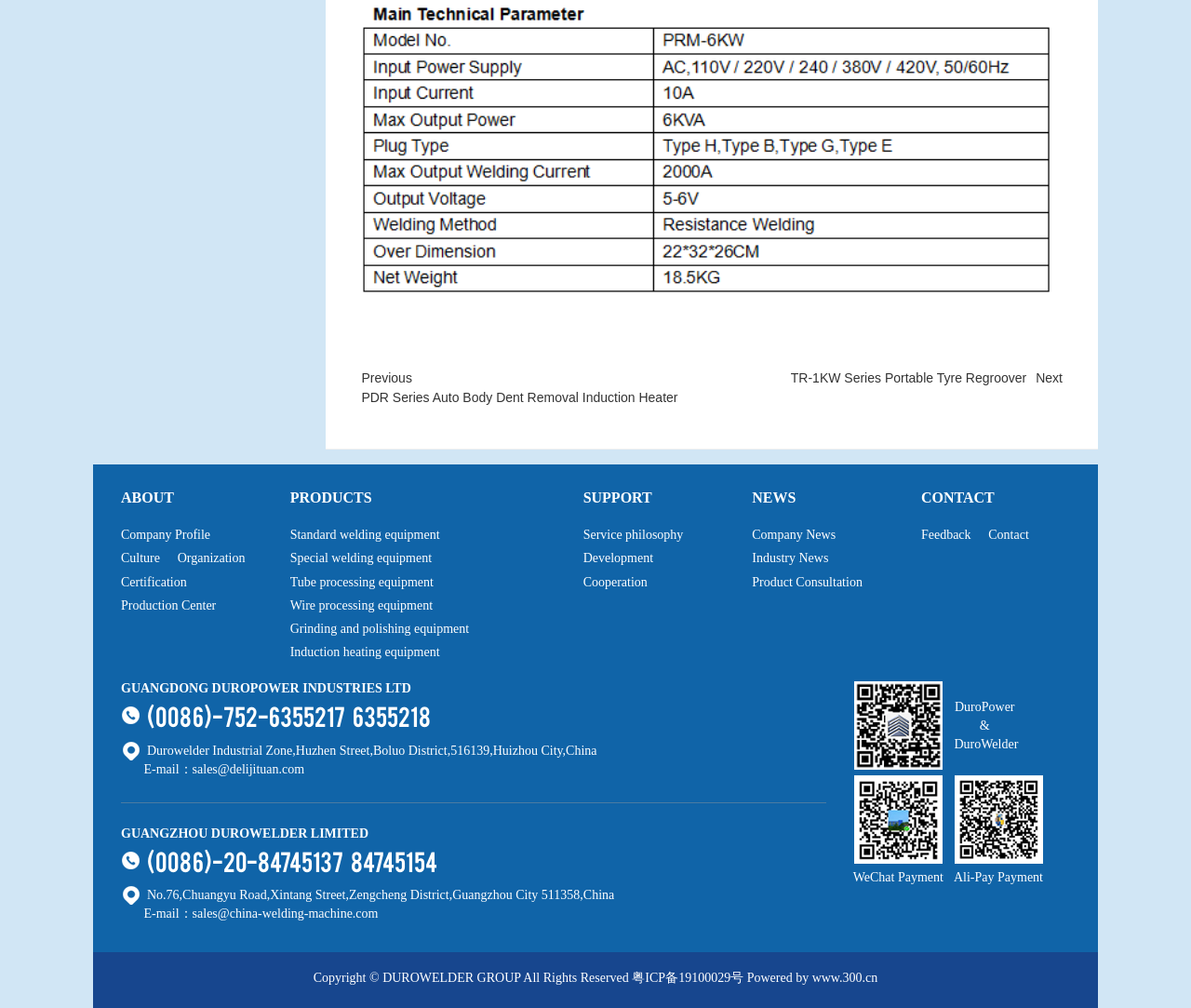Identify the bounding box coordinates of the area you need to click to perform the following instruction: "Contact 'GUANGDONG DUROPOWER INDUSTRIES LTD'".

[0.102, 0.676, 0.693, 0.69]